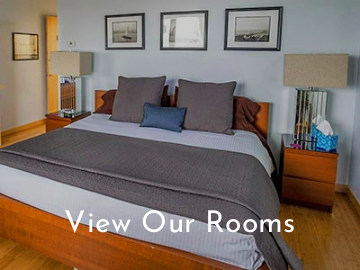How many nightstands are in the room?
Based on the image, give a one-word or short phrase answer.

Two